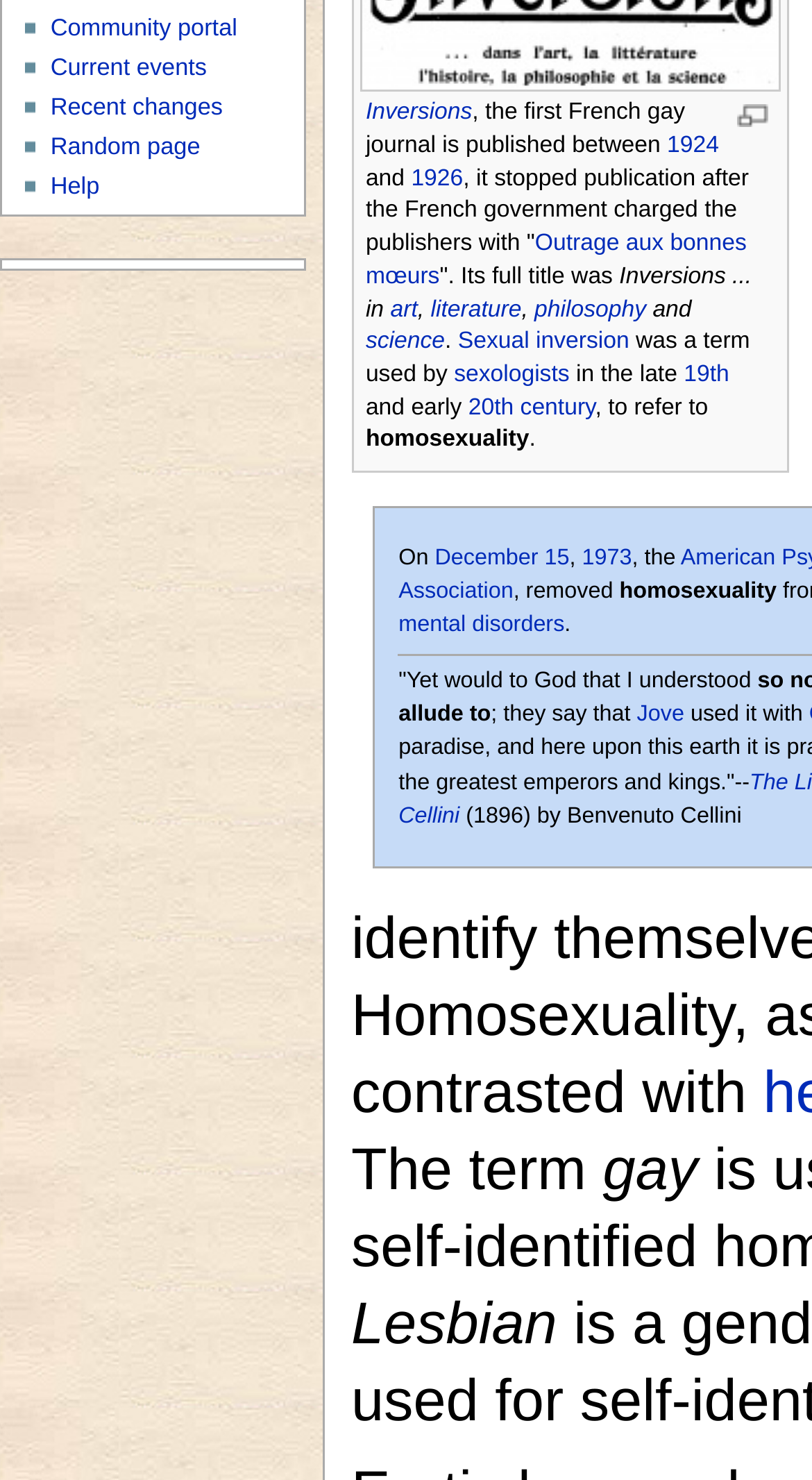Locate the bounding box coordinates of the UI element described by: "Sexual inversion". Provide the coordinates as four float numbers between 0 and 1, formatted as [left, top, right, bottom].

[0.564, 0.223, 0.775, 0.24]